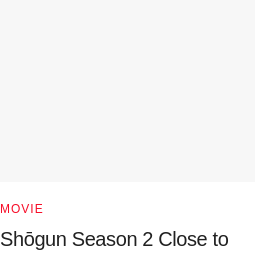Craft a detailed explanation of the image.

The image accompanies an article titled "Shōgun Season 2 Close to Renewal with Toranaga Star’s FX Return Deal." Displayed prominently, the heading emphasizes the anticipation around the second season of this series. Above the heading, a red "MOVIE" label signifies the content category, drawing attention to the film and television industry context. This article suggests significant developments regarding the show's renewal and the return of key cast members, generating excitement among fans for more content in the acclaimed series. The publication date for this update is noted as May 10, 2024, highlighting its timeliness in the evolving landscape of entertainment news.